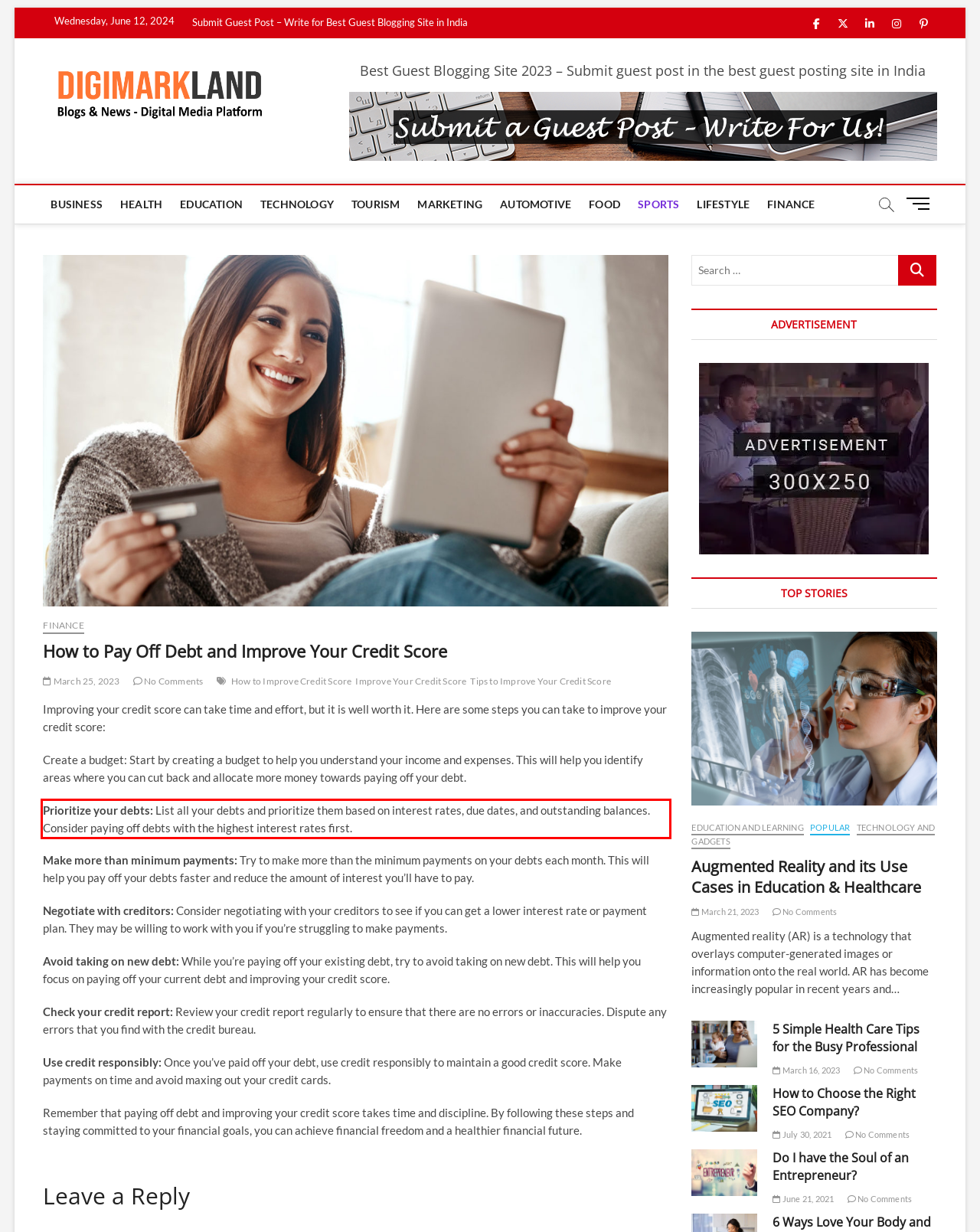You have a screenshot of a webpage with a UI element highlighted by a red bounding box. Use OCR to obtain the text within this highlighted area.

Prioritize your debts: List all your debts and prioritize them based on interest rates, due dates, and outstanding balances. Consider paying off debts with the highest interest rates first.